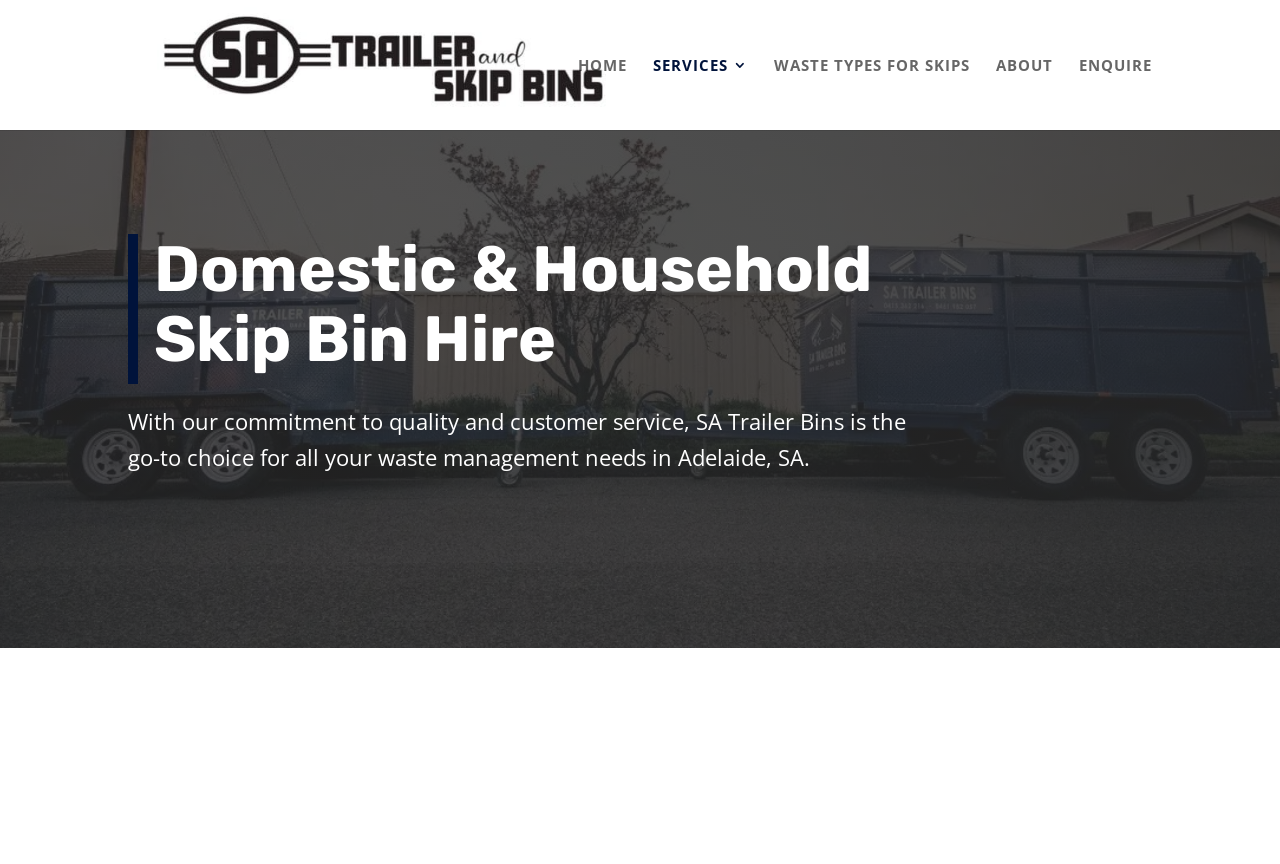Provide a thorough and detailed response to the question by examining the image: 
What can I do on this website?

I inferred that I can enquire or hire skip bins on this website because there is a link that says 'ENQUIRE' and another link that says 'SERVICES'. This suggests that the website allows users to enquire about or hire skip bins.